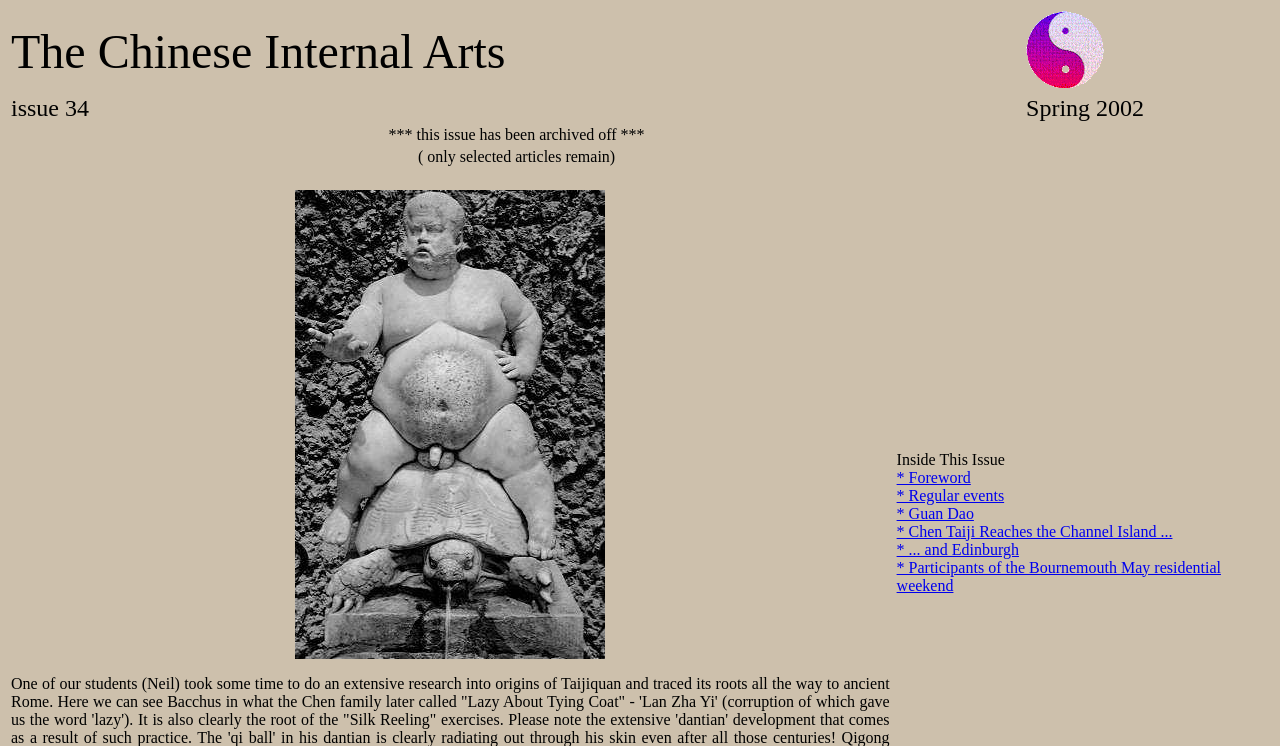Refer to the image and provide an in-depth answer to the question:
What is the issue number of the newsletter?

The issue number of the newsletter can be found in the second row of the table, which is 'issue 34'.